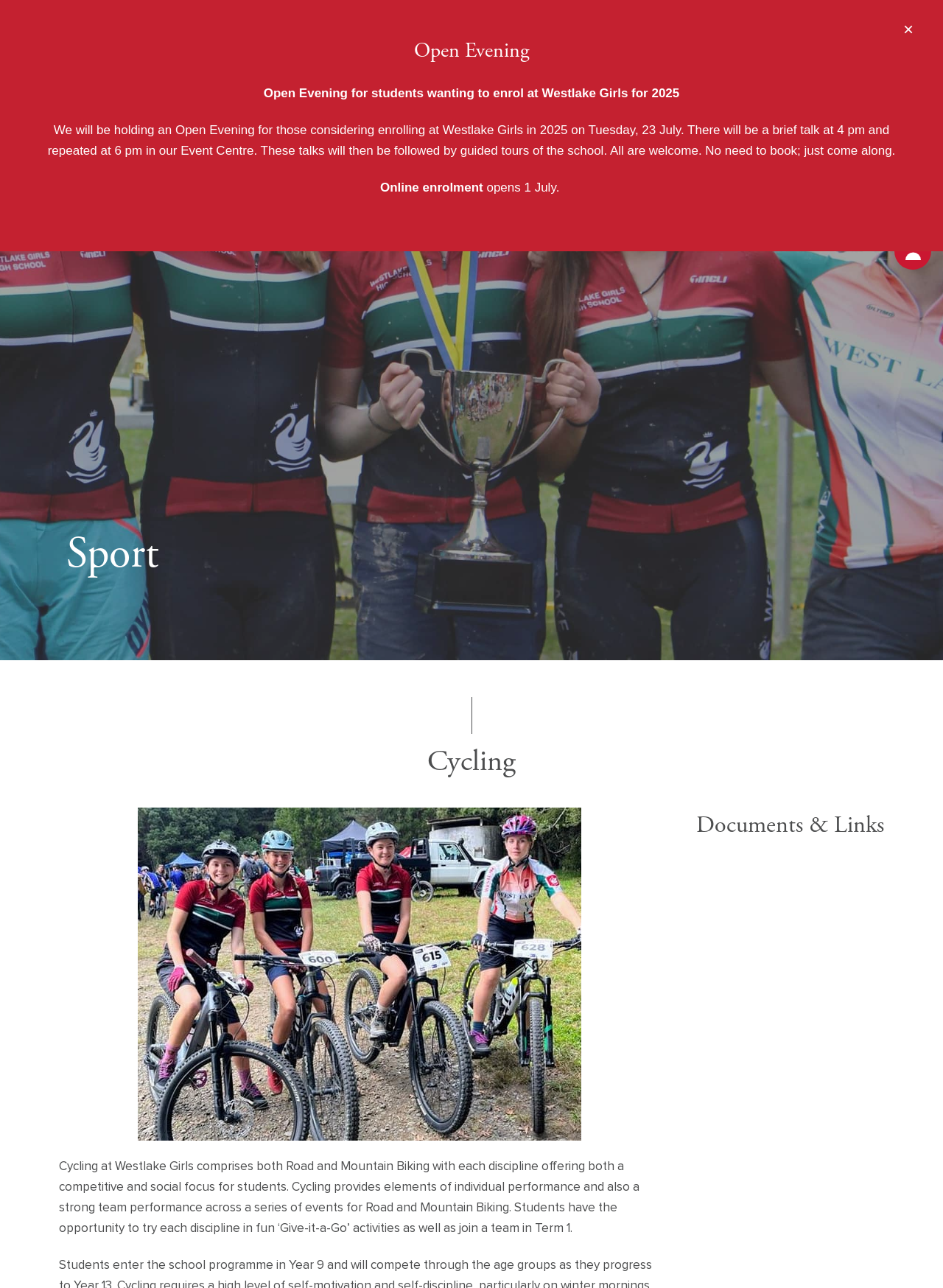What is the purpose of the 'Give-it-a-Go' activities?
Based on the screenshot, answer the question with a single word or phrase.

To try each discipline